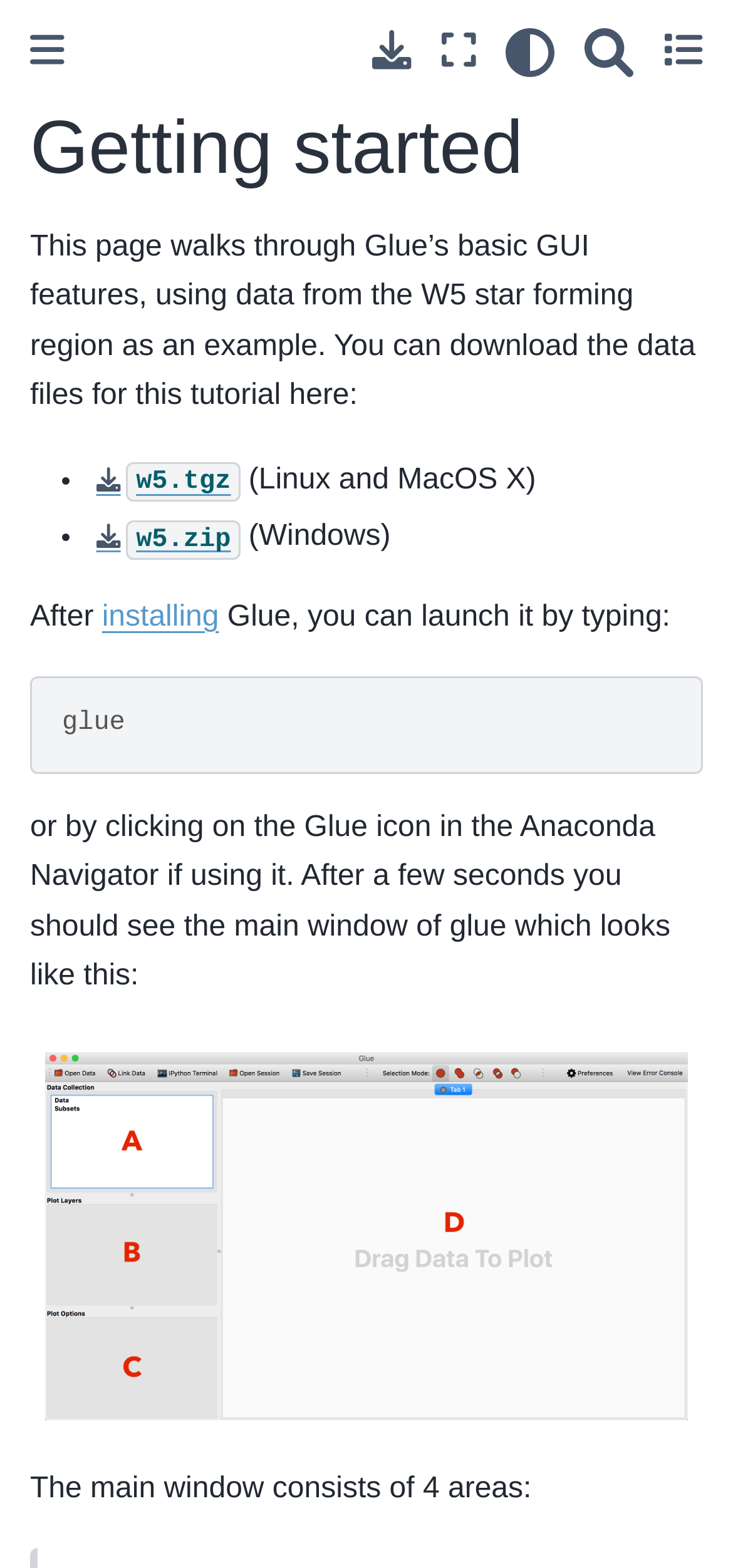Locate the bounding box for the described UI element: "aria-label="Search"". Ensure the coordinates are four float numbers between 0 and 1, formatted as [left, top, right, bottom].

[0.777, 0.015, 0.885, 0.052]